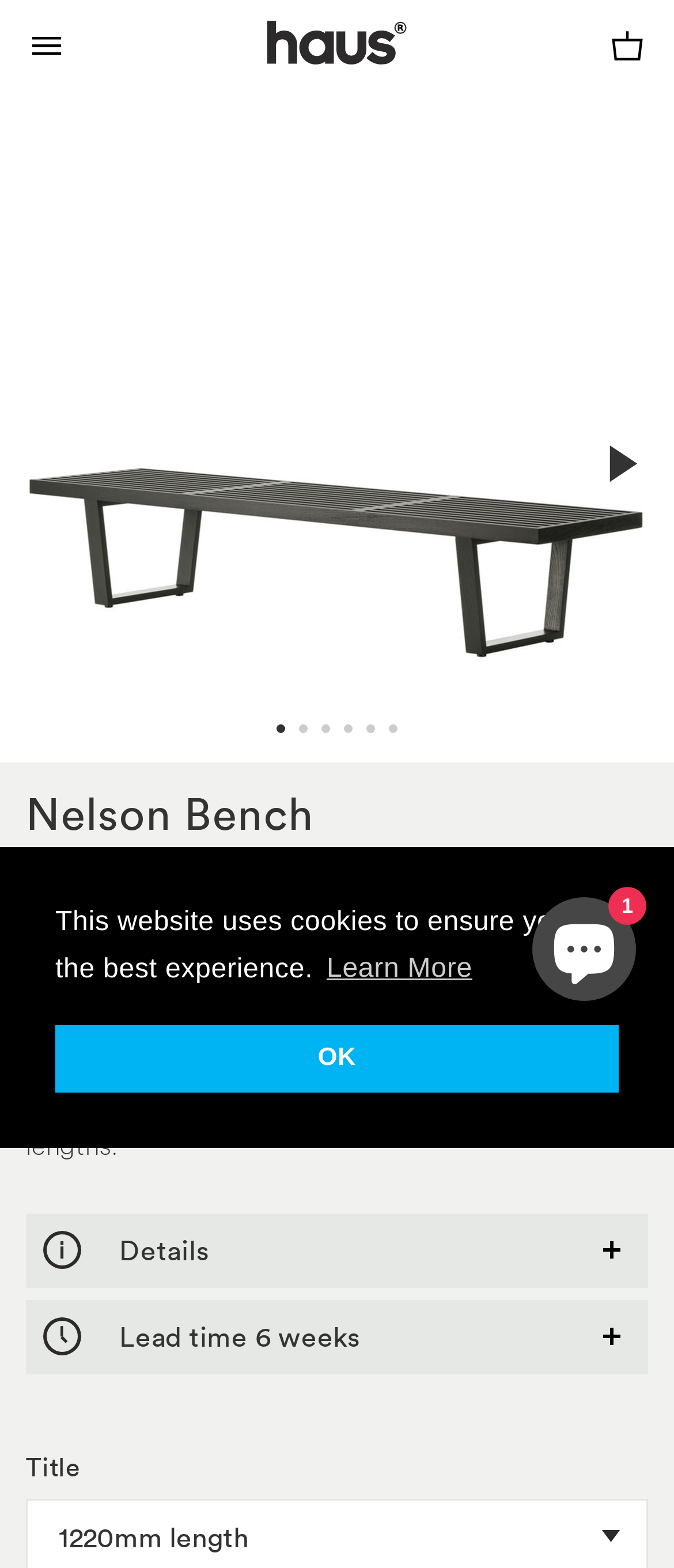What is the lead time for the bench?
Based on the image, respond with a single word or phrase.

6 weeks